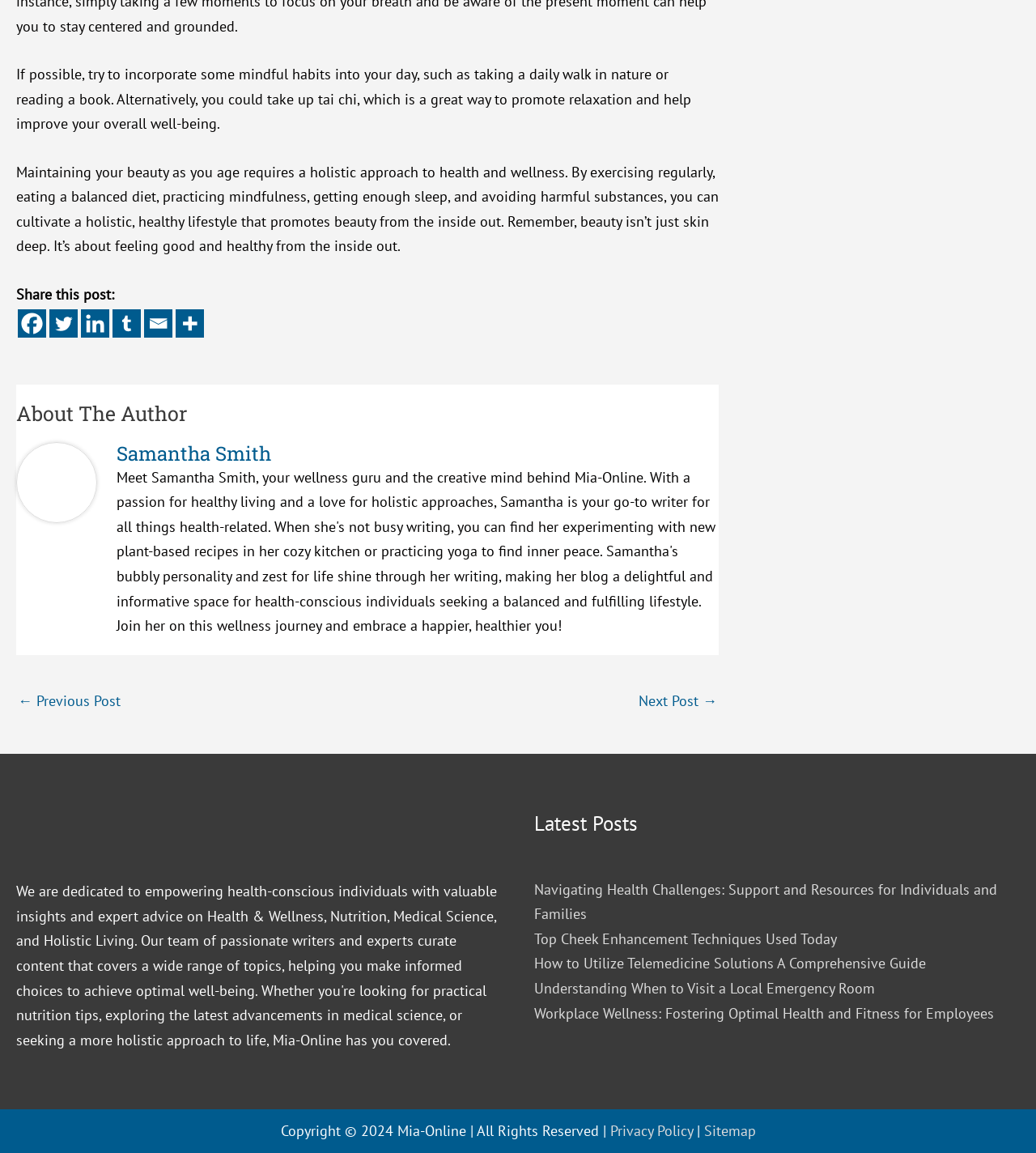Please answer the following question using a single word or phrase: 
What is the topic of the article?

Beauty and wellness